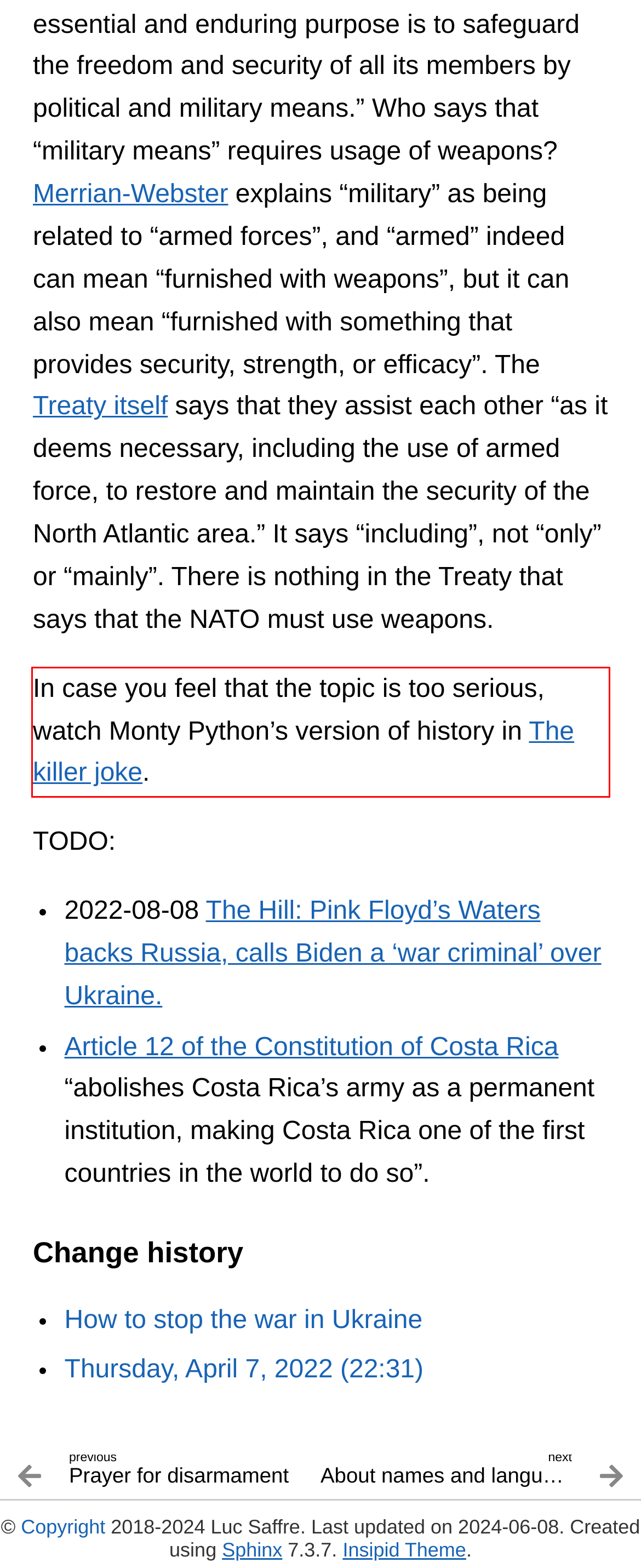You have a screenshot of a webpage with a red bounding box. Identify and extract the text content located inside the red bounding box.

In case you feel that the topic is too serious, watch Monty Python’s version of history in The killer joke.